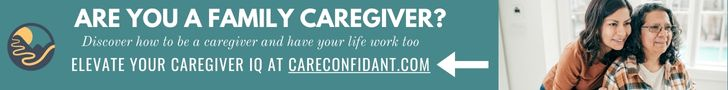What kind of colors are used in the design?
Please describe in detail the information shown in the image to answer the question.

The design combines comforting colors and inviting visuals, which suggests that the colors used in the design are intended to be comforting and soothing.